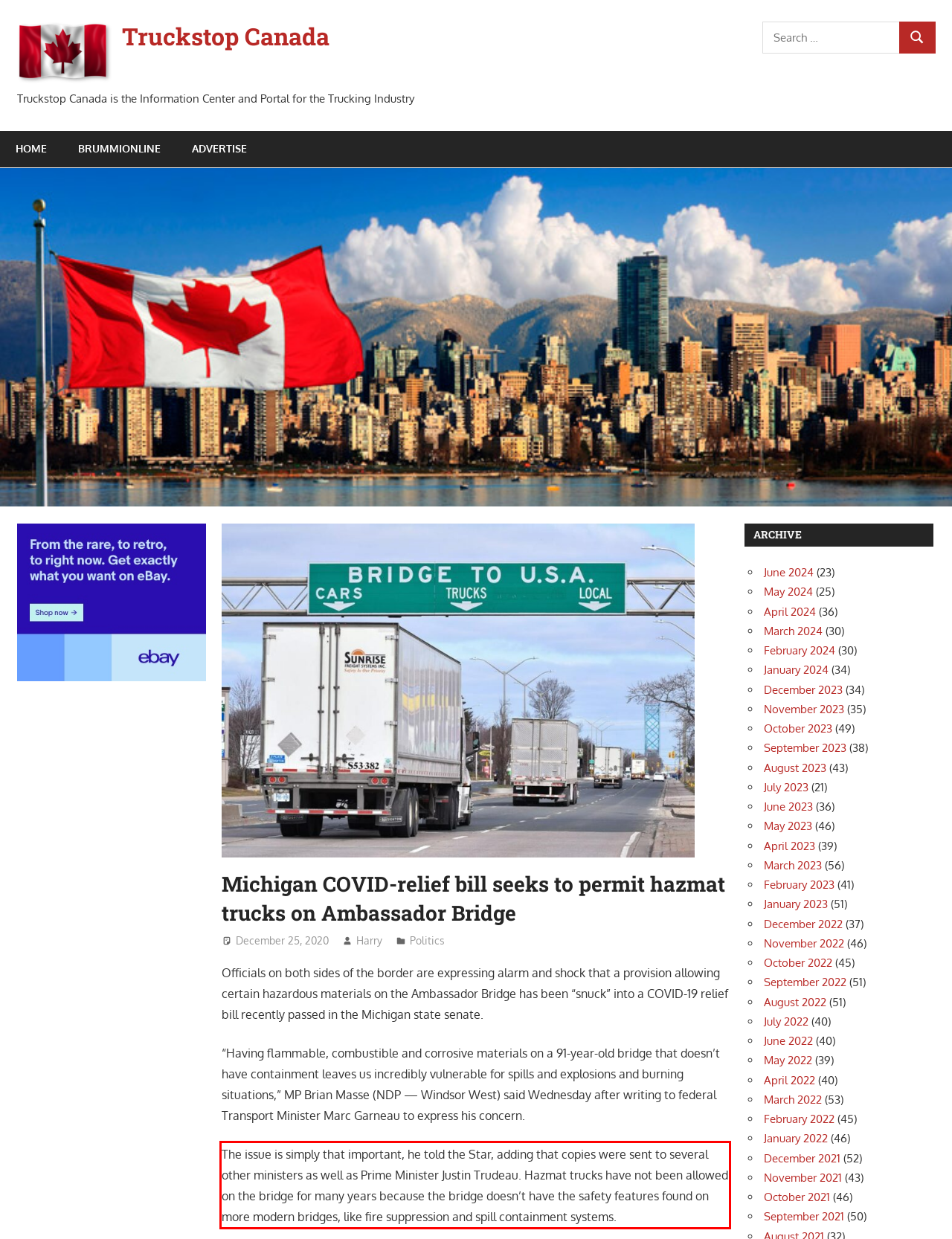You have a screenshot with a red rectangle around a UI element. Recognize and extract the text within this red bounding box using OCR.

The issue is simply that important, he told the Star, adding that copies were sent to several other ministers as well as Prime Minister Justin Trudeau. Hazmat trucks have not been allowed on the bridge for many years because the bridge doesn’t have the safety features found on more modern bridges, like fire suppression and spill containment systems.